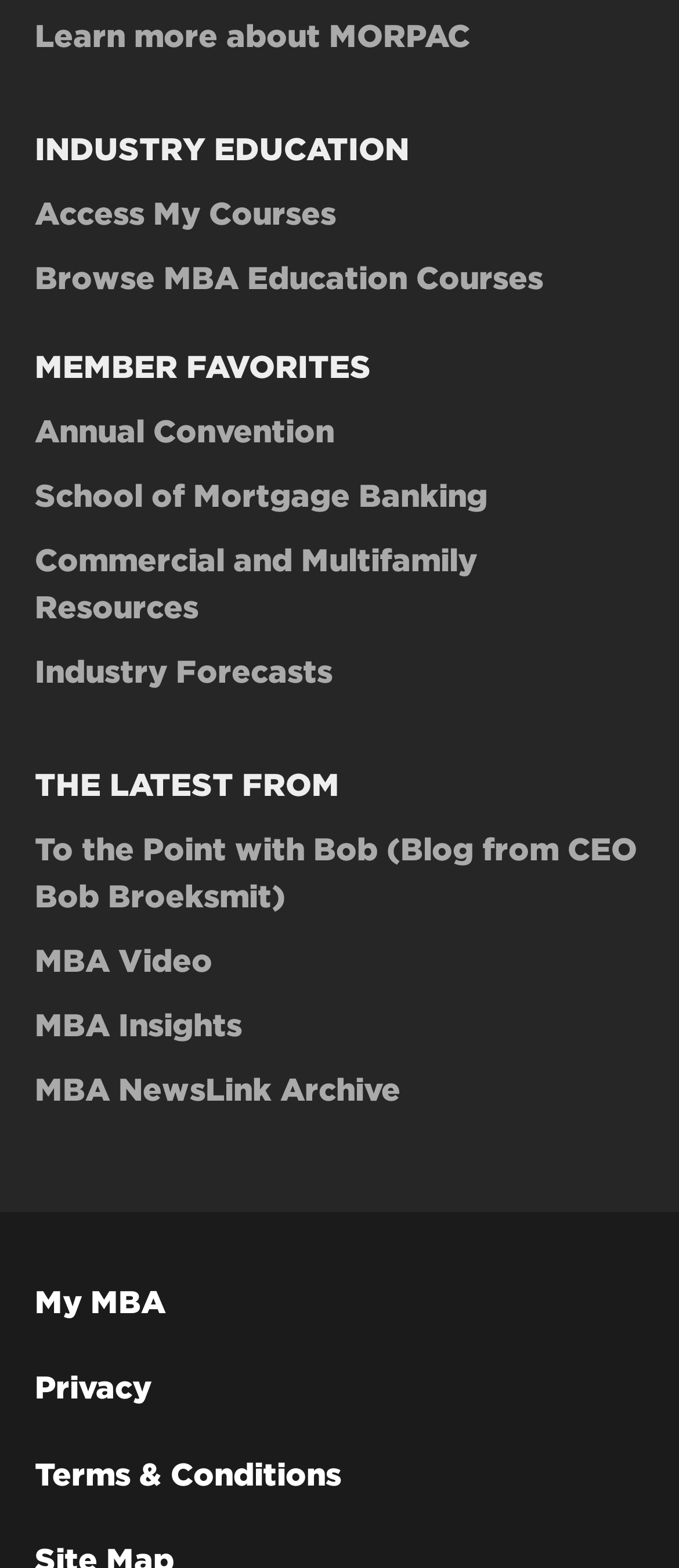How many headings are on the webpage?
Please provide a single word or phrase in response based on the screenshot.

4